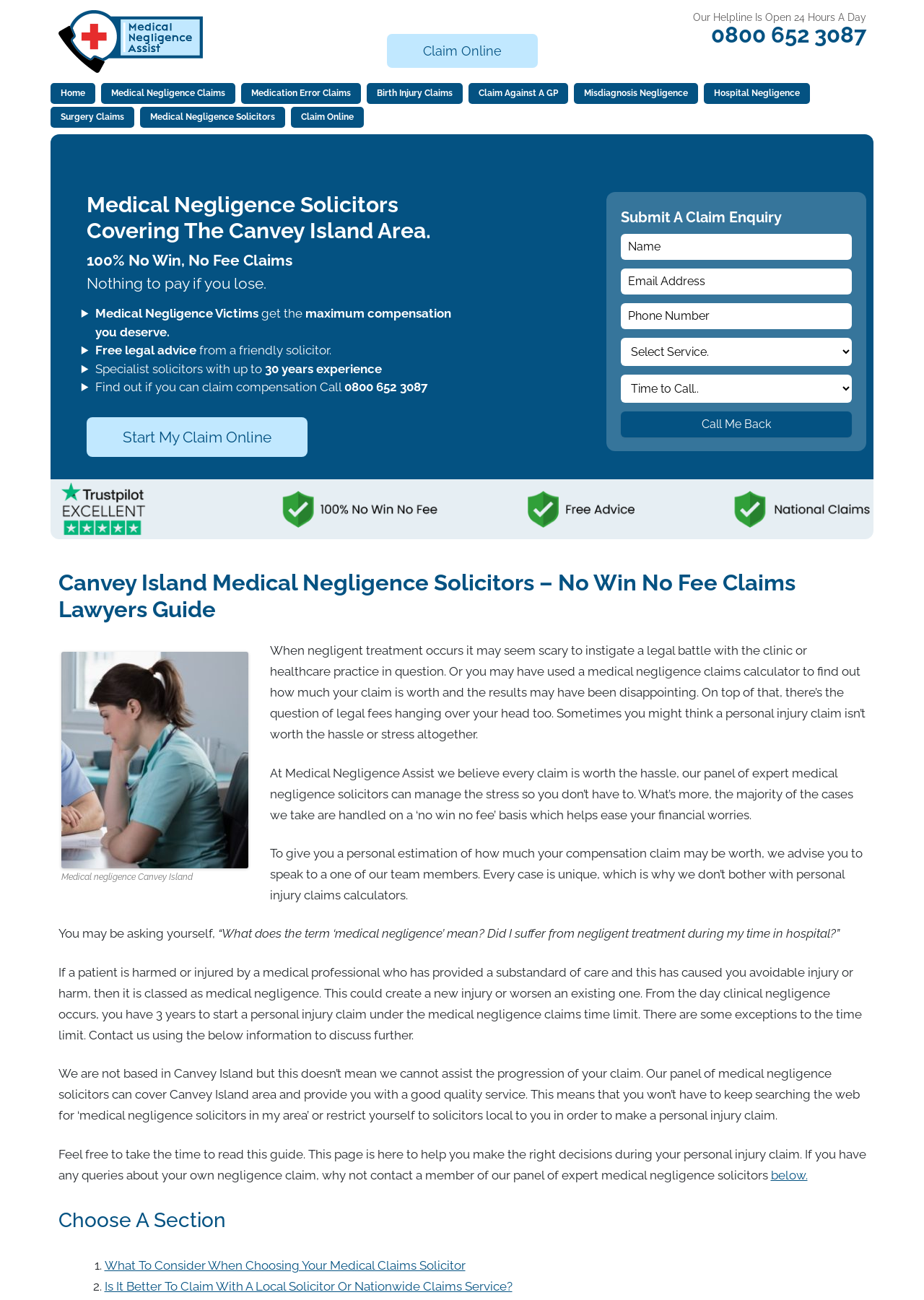Generate a thorough caption detailing the webpage content.

This webpage is about medical negligence solicitors and no win no fee claims lawyers guide, specifically covering the Canvey Island area. At the top of the page, there is a logo and a helpline number that is open 24 hours a day. Below the logo, there are several links to different sections of the website, including "Home", "Medical Negligence Claims", "Medication Error Claims", and more.

On the left side of the page, there is a section with a heading "Medical Negligence Solicitors Covering The Canvey Island Area." This section has a brief description of the services offered, including 100% no win, no fee claims and free legal advice from friendly solicitors with up to 30 years of experience. There are also several bullet points highlighting the benefits of using their services.

To the right of this section, there is a contact form where users can submit a claim enquiry. The form has fields for name, email address, phone number, and a dropdown menu for selecting the type of claim.

Below the contact form, there is a large section of text that explains what medical negligence is, how it can occur, and how to make a claim. The text is divided into several paragraphs and includes a few headings to break up the content. There are also several links to other sections of the website and a call to action to contact a member of their panel of expert medical negligence solicitors.

At the bottom of the page, there is a section with a heading "Choose A Section" that has links to other related topics, such as what to consider when choosing a medical claims solicitor and whether it is better to claim with a local solicitor or a nationwide claims service.